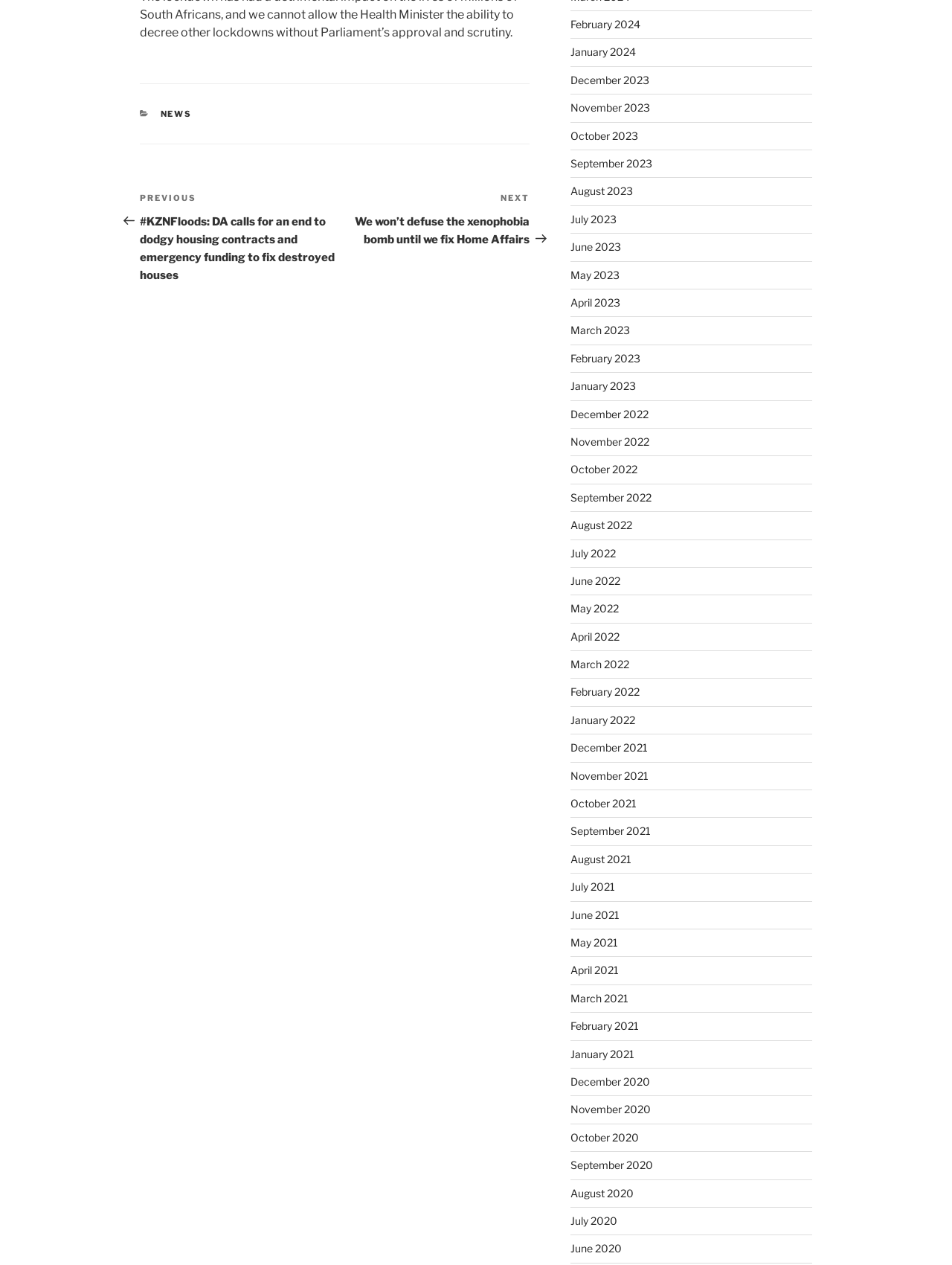Locate the bounding box coordinates of the clickable element to fulfill the following instruction: "Click on NEWS". Provide the coordinates as four float numbers between 0 and 1 in the format [left, top, right, bottom].

[0.168, 0.086, 0.202, 0.094]